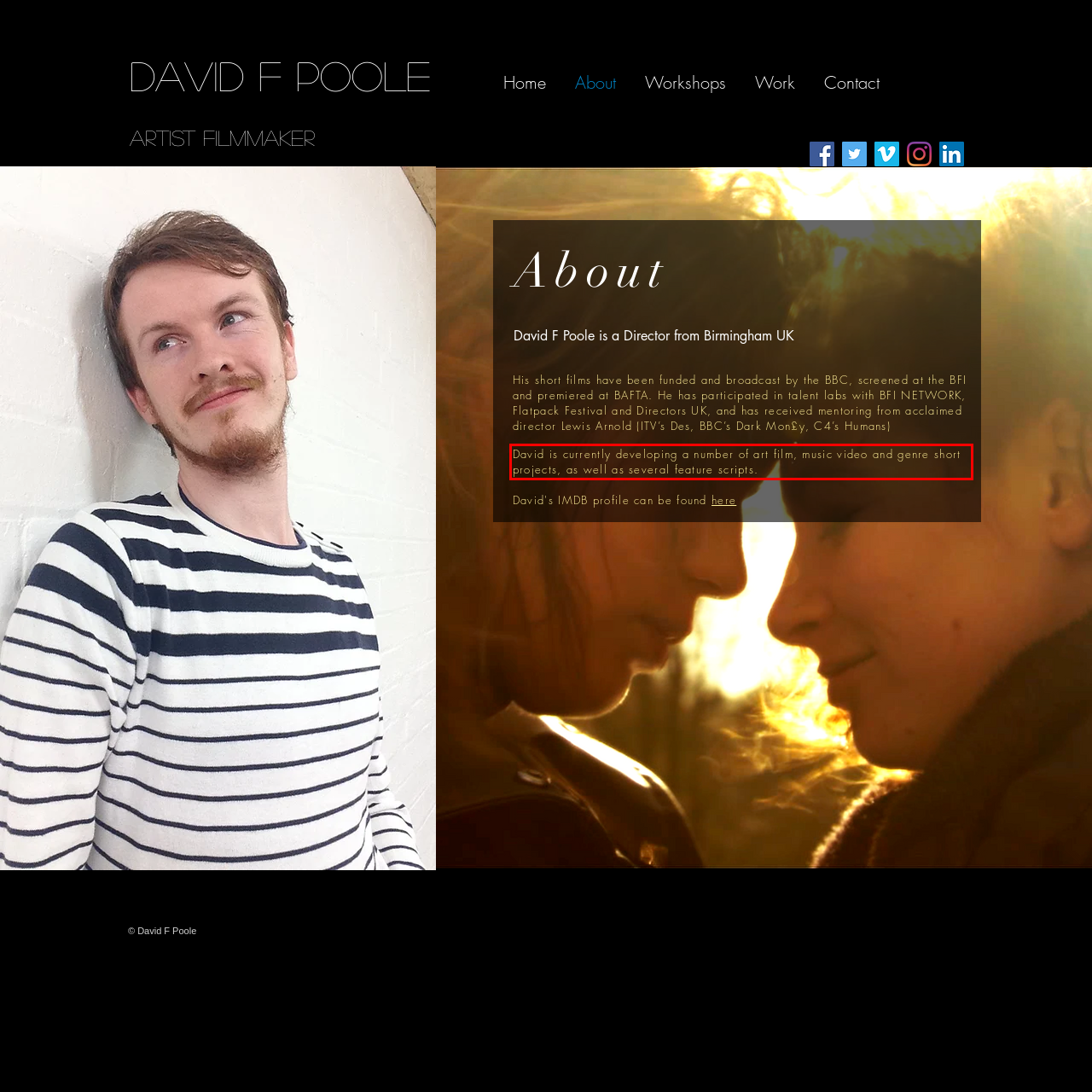You have a screenshot of a webpage with a UI element highlighted by a red bounding box. Use OCR to obtain the text within this highlighted area.

David is currently developing a number of art film, music video and genre short projects, as well as several feature scripts.